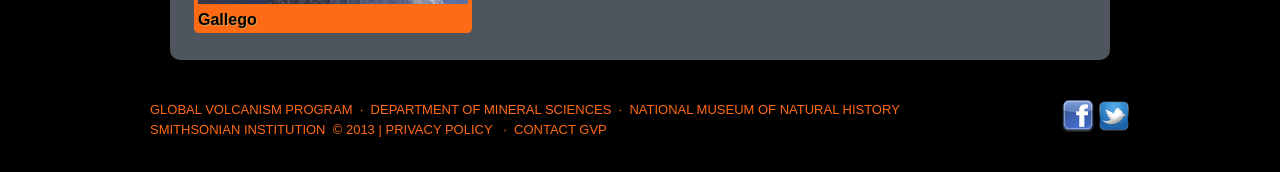Locate the bounding box coordinates of the element's region that should be clicked to carry out the following instruction: "Click the Facebook Icon". The coordinates need to be four float numbers between 0 and 1, i.e., [left, top, right, bottom].

[0.83, 0.594, 0.855, 0.681]